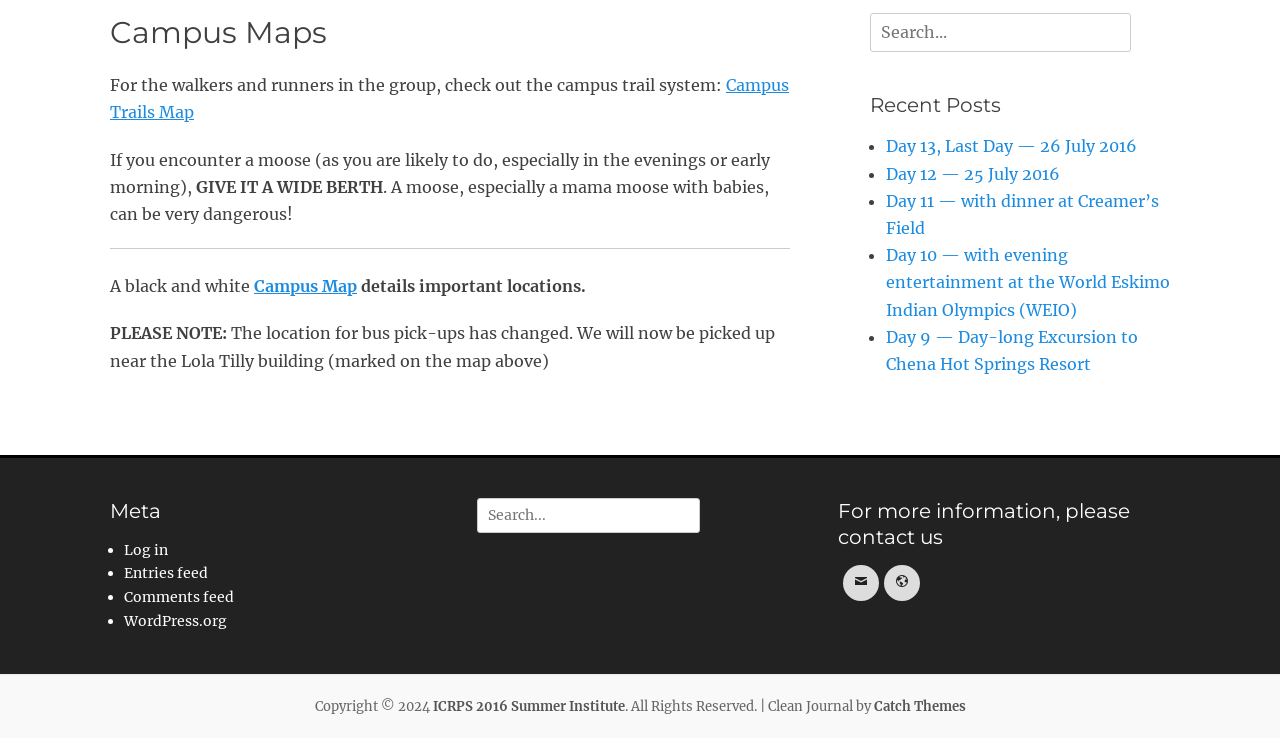Identify the bounding box of the HTML element described here: "Campus". Provide the coordinates as four float numbers between 0 and 1: [left, top, right, bottom].

[0.198, 0.374, 0.248, 0.401]